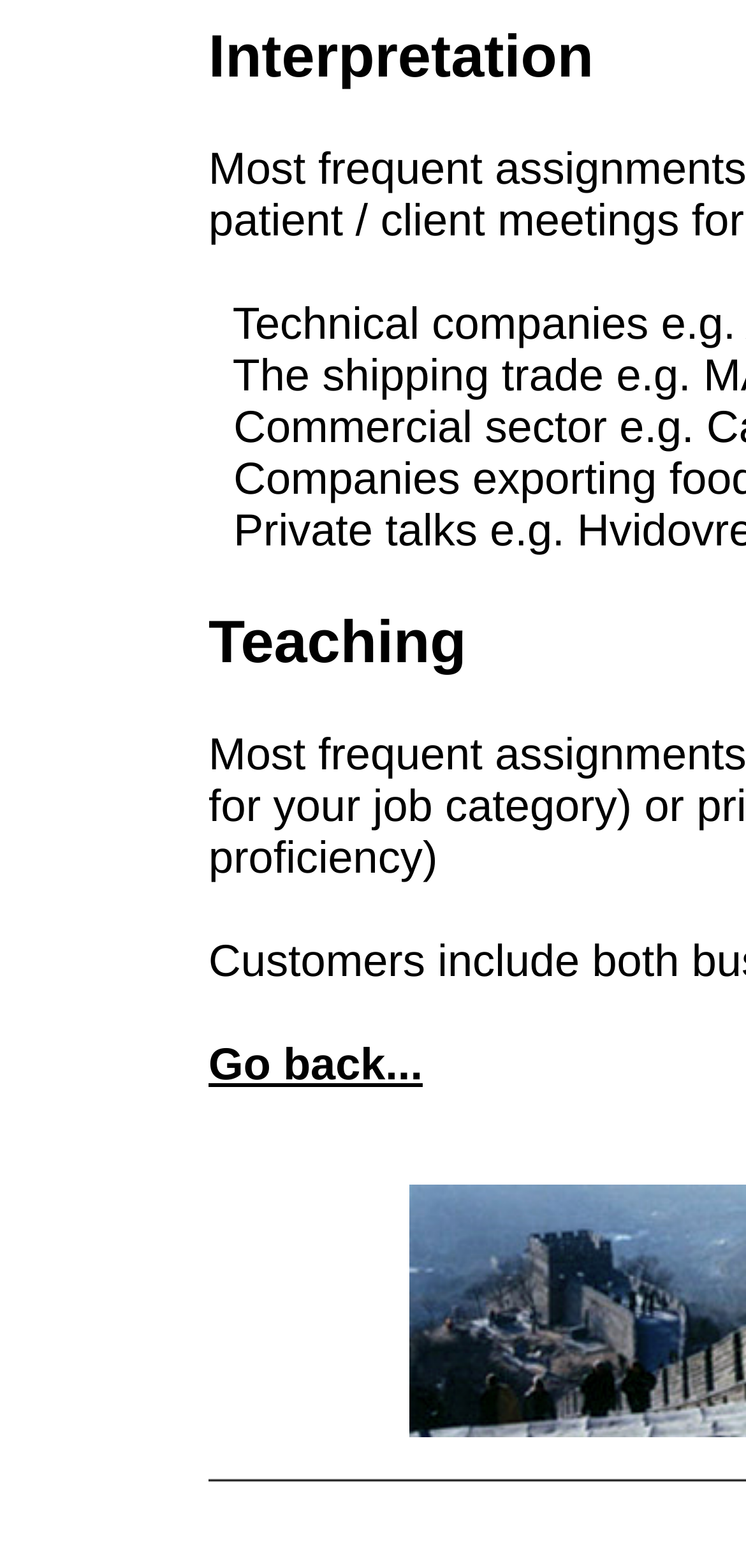Using the description "Go back...", predict the bounding box of the relevant HTML element.

[0.28, 0.663, 0.567, 0.694]